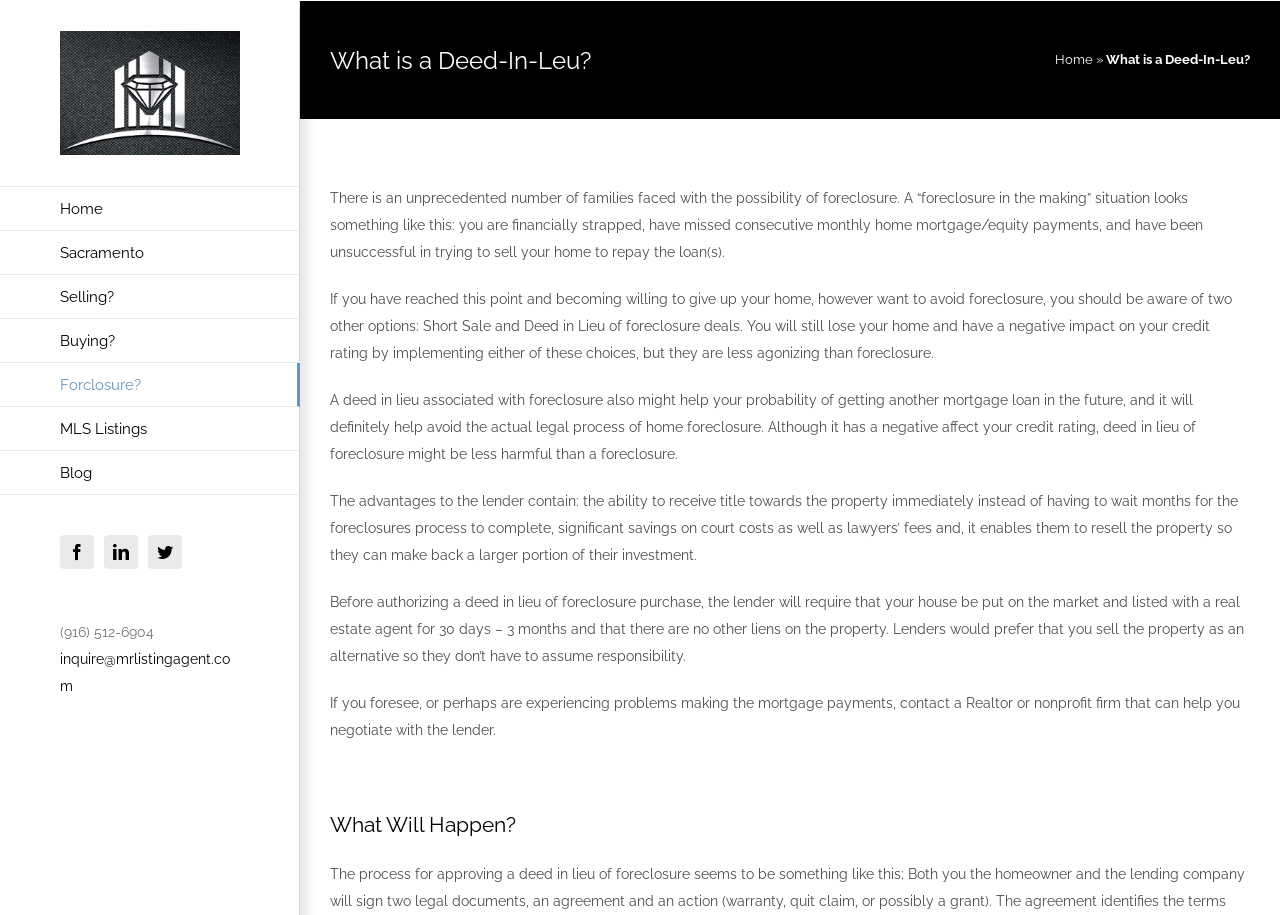Offer a detailed explanation of the webpage layout and contents.

This webpage is about Deed-in-Lieu, a real estate concept. At the top left corner, there is a logo of "Mr Listing Agent" accompanied by a phone number "(916) 512-6904" and an email address "inquire@mrlistingagent.com". Below the logo, there is a navigation menu with links to "Home", "Sacramento", "Selling?", "Buying?", "Forclosure?", "MLS Listings", and "Blog".

On the top right corner, there are social media links to Facebook, LinkedIn, and Twitter. The main content of the webpage starts with a heading "What is a Deed-In-Leu?" followed by a series of paragraphs explaining the concept of Deed-in-Lieu, its advantages, and the process of negotiating with lenders. The text is divided into sections, with headings "What is a Deed-In-Leu?" and "What Will Happen?".

The webpage has a simple layout with a focus on providing informative content. There are no images other than the logo and social media icons. The text is organized in a clear and readable manner, making it easy to follow and understand the topic of Deed-in-Lieu.